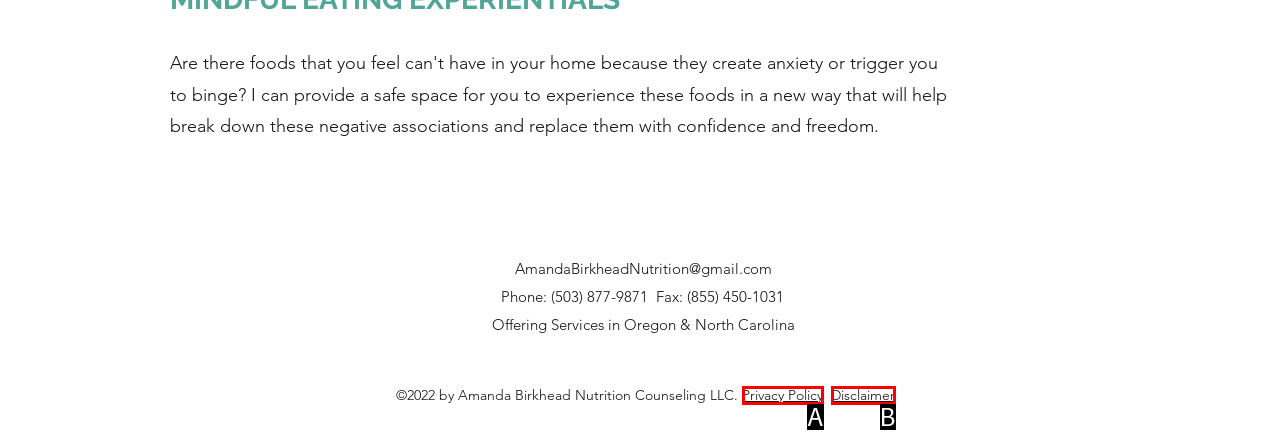Identify the UI element described as: Privacy Policy
Answer with the option's letter directly.

A